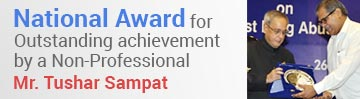Create a detailed narrative of what is happening in the image.

The image highlights the prestigious National Award for Outstanding Achievement by a Non-Professional, presented to Mr. Tushar Sampat. In the photo, Mr. Sampat is seen receiving the award from a notable figure at a formal ceremony. The event signifies recognition for significant contributions made beyond professional boundaries, celebrating individual achievements that inspire and uplift communities. The context of the award emphasizes the importance of social impact and personal dedication in areas not typically covered by professional accolades.